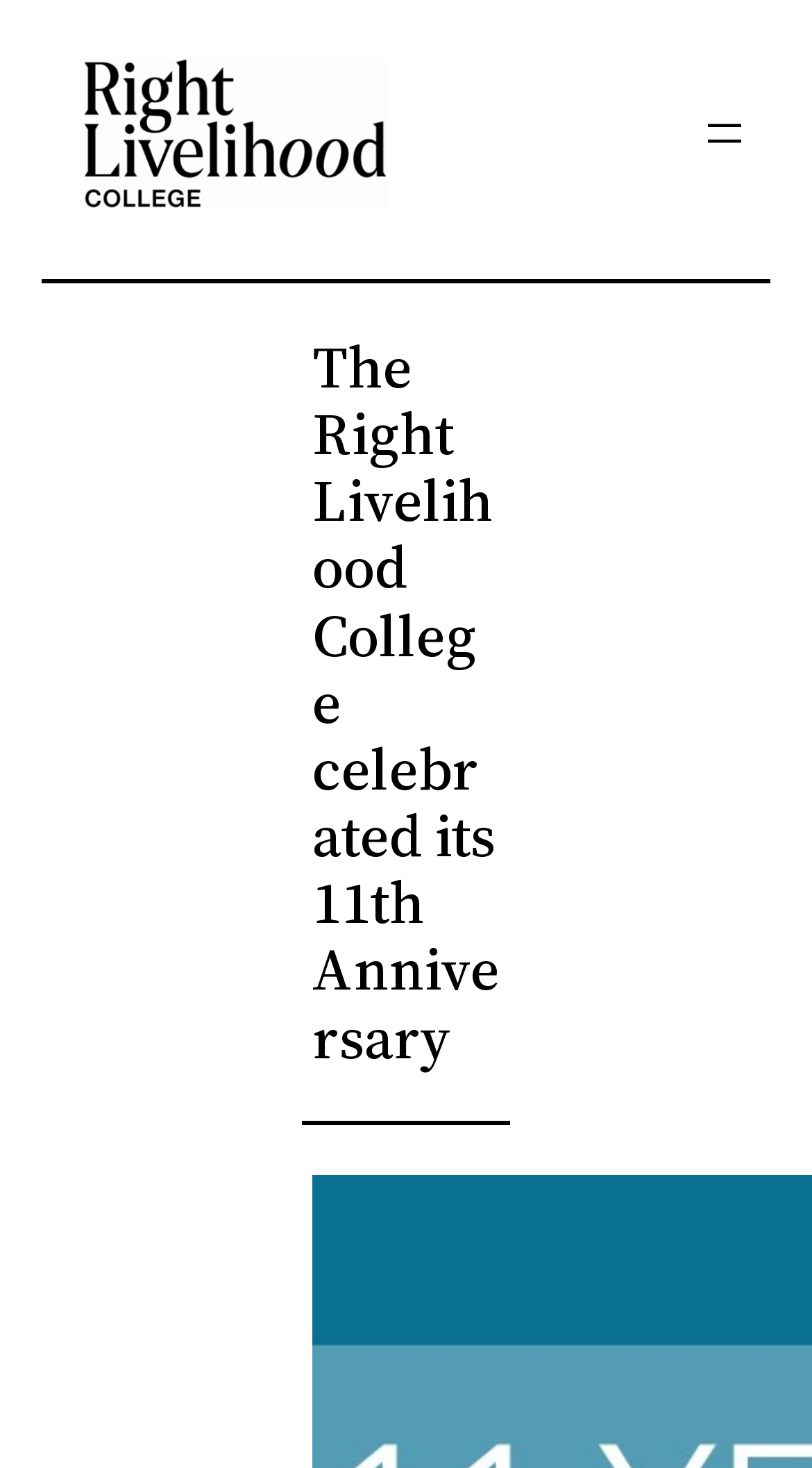Please determine the bounding box coordinates for the UI element described as: "aria-label="Open menu"".

[0.862, 0.074, 0.923, 0.108]